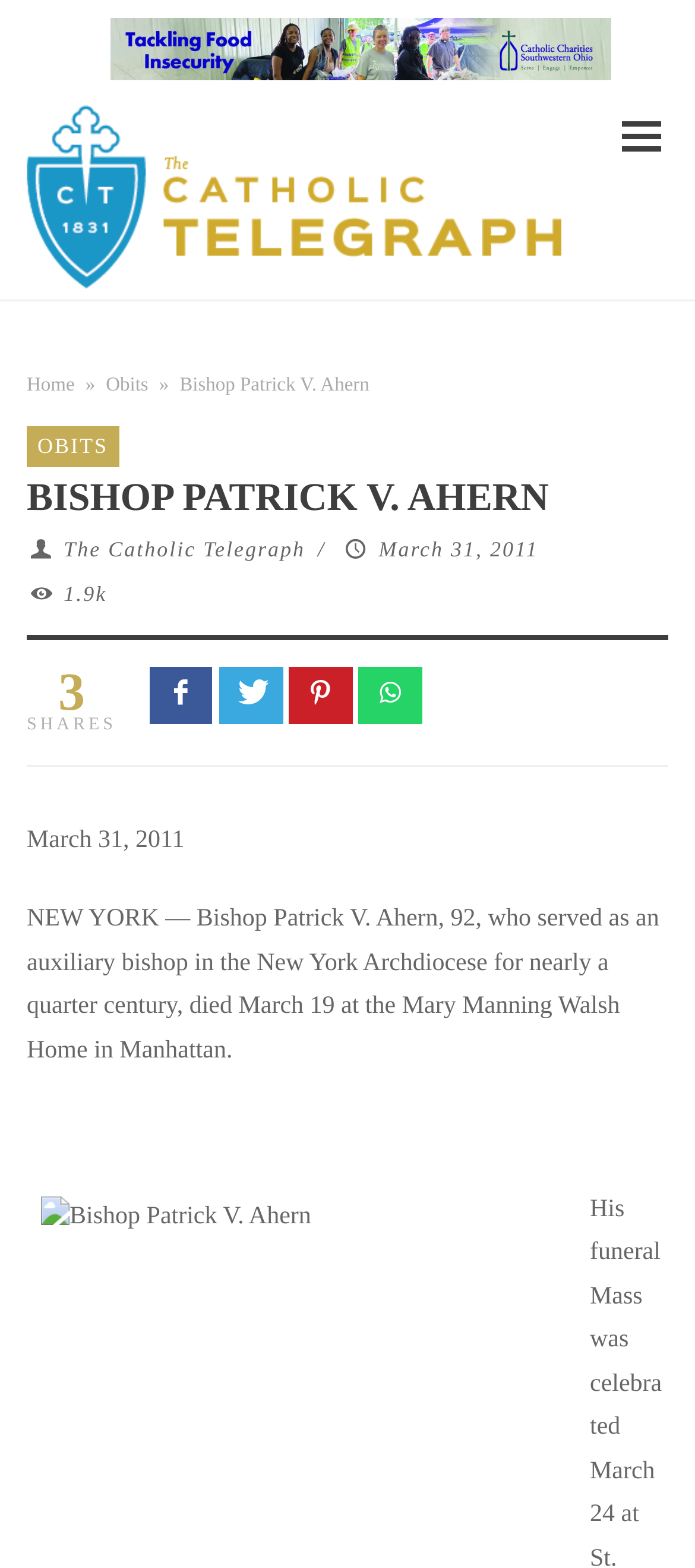Please locate the clickable area by providing the bounding box coordinates to follow this instruction: "Click the Home link".

[0.038, 0.239, 0.107, 0.253]